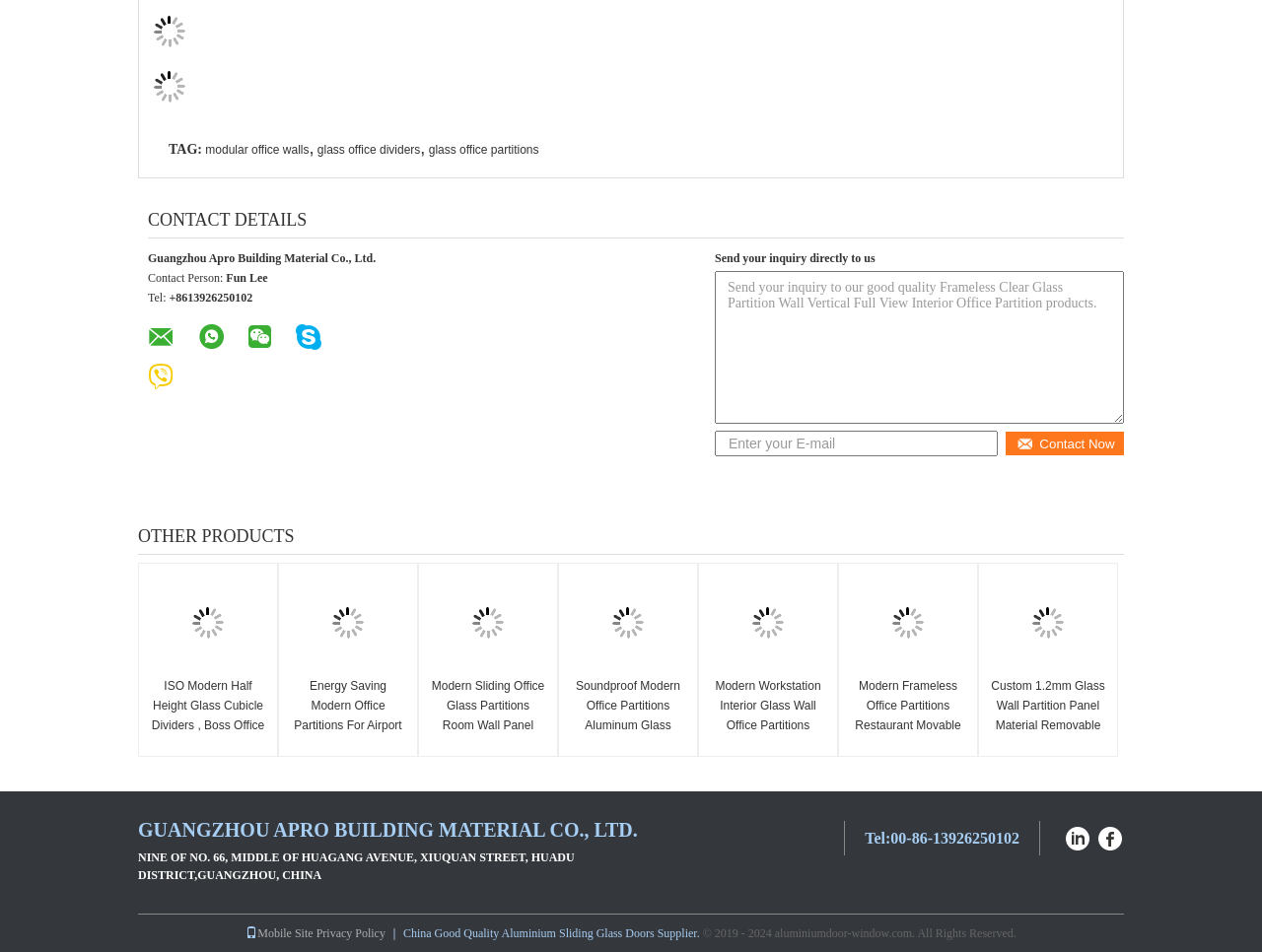Refer to the image and offer a detailed explanation in response to the question: What is the company name?

The company name can be found in the contact details section, where it is written as 'Guangzhou Apro Building Material Co., Ltd.'